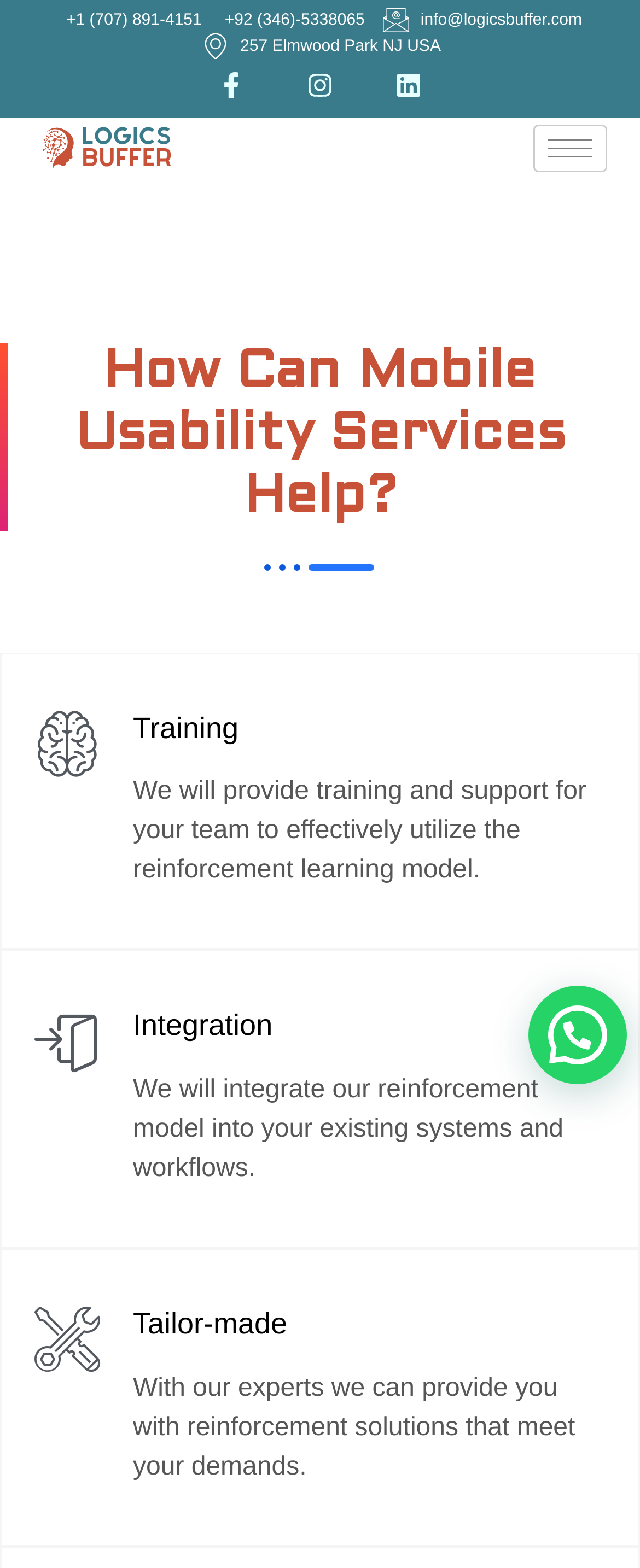How many social media links are there?
Give a single word or phrase answer based on the content of the image.

3